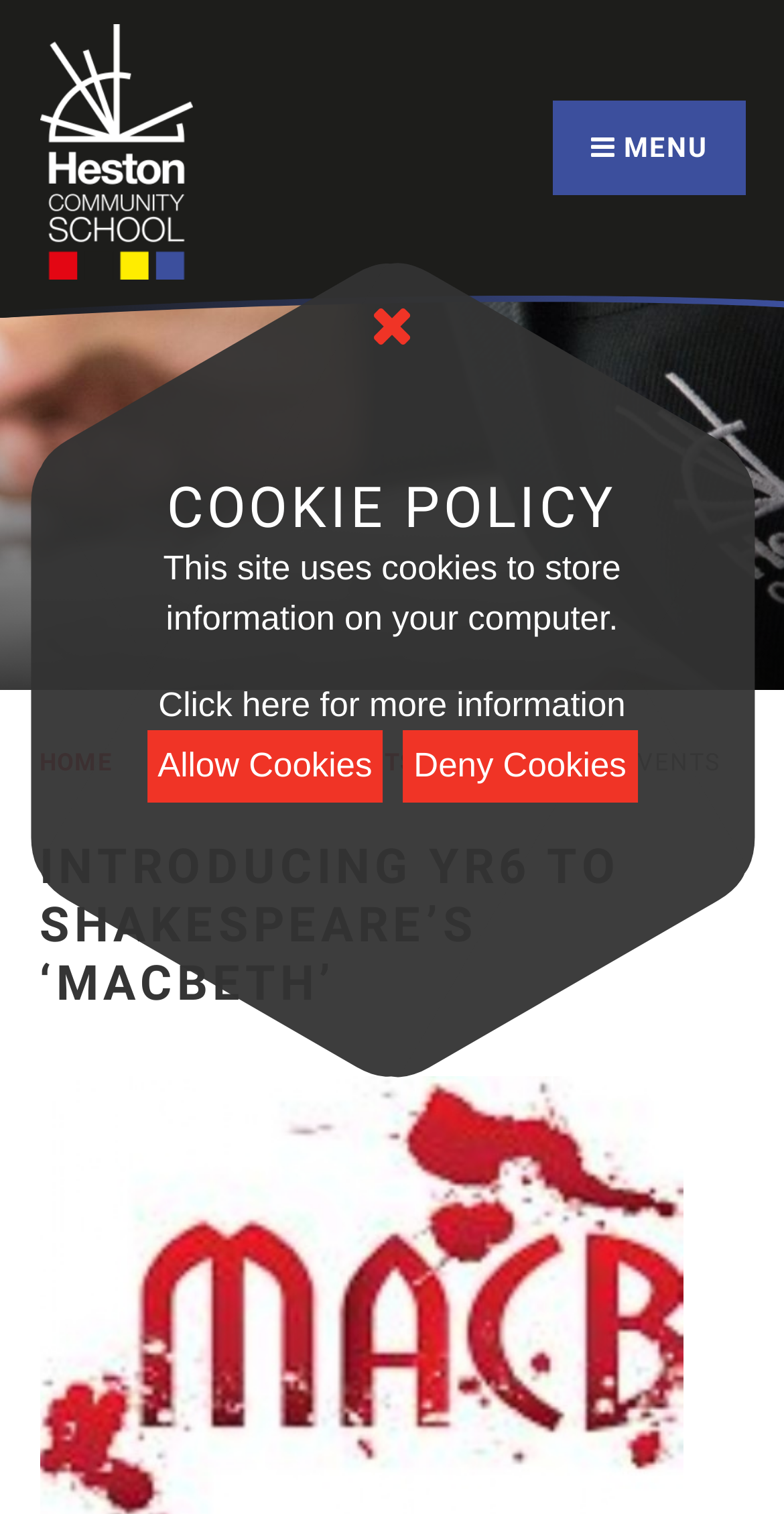Specify the bounding box coordinates of the area to click in order to follow the given instruction: "Toggle the mobile menu."

[0.706, 0.066, 0.95, 0.129]